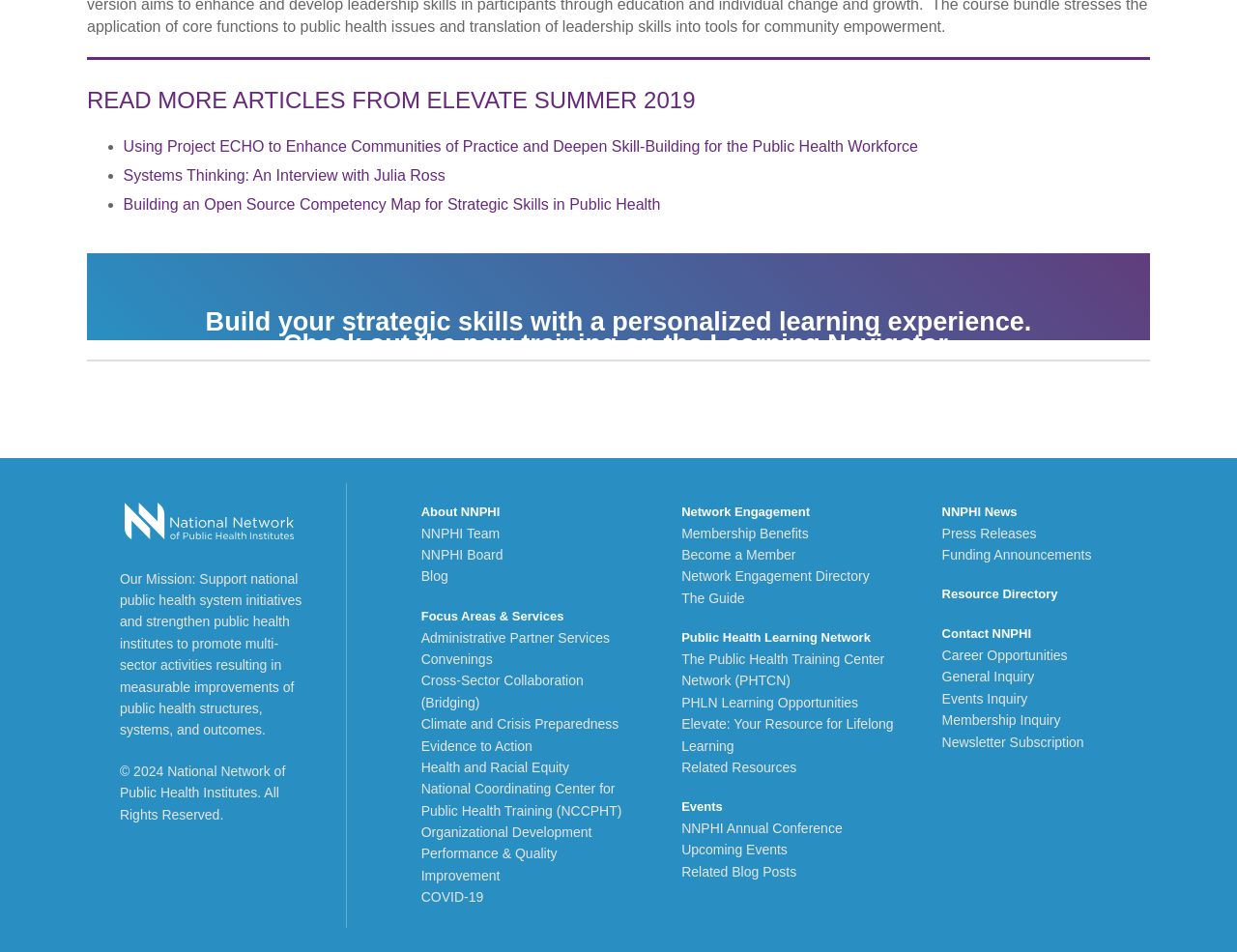Please identify the bounding box coordinates of the region to click in order to complete the task: "View the NNPHI team". The coordinates must be four float numbers between 0 and 1, specified as [left, top, right, bottom].

[0.34, 0.552, 0.404, 0.568]